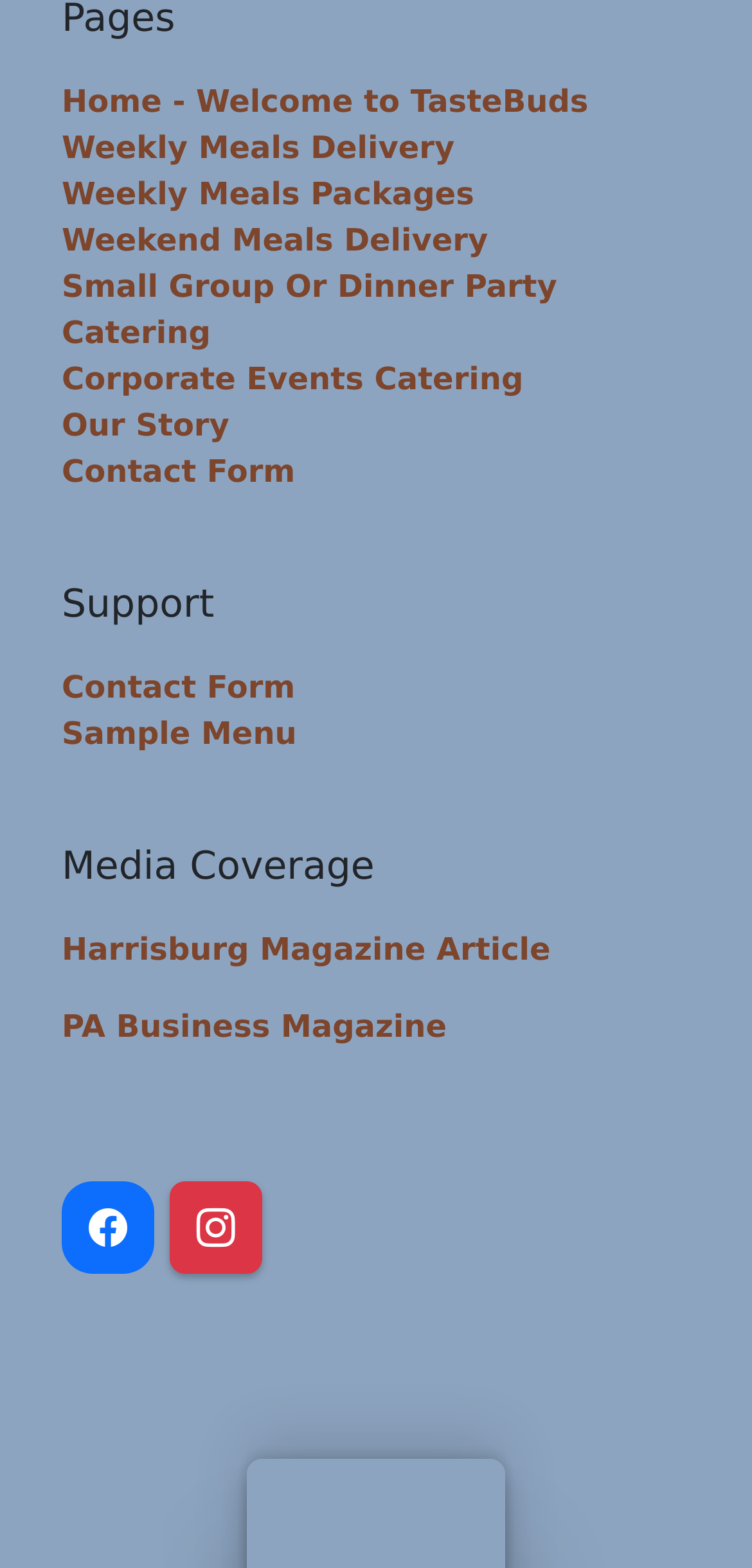What type of events does TasteBuds cater to?
Answer the question with a thorough and detailed explanation.

The links 'Small Group Or Dinner Party Catering' and 'Corporate Events Catering' suggest that TasteBuds provides catering services for corporate events and dinner parties.